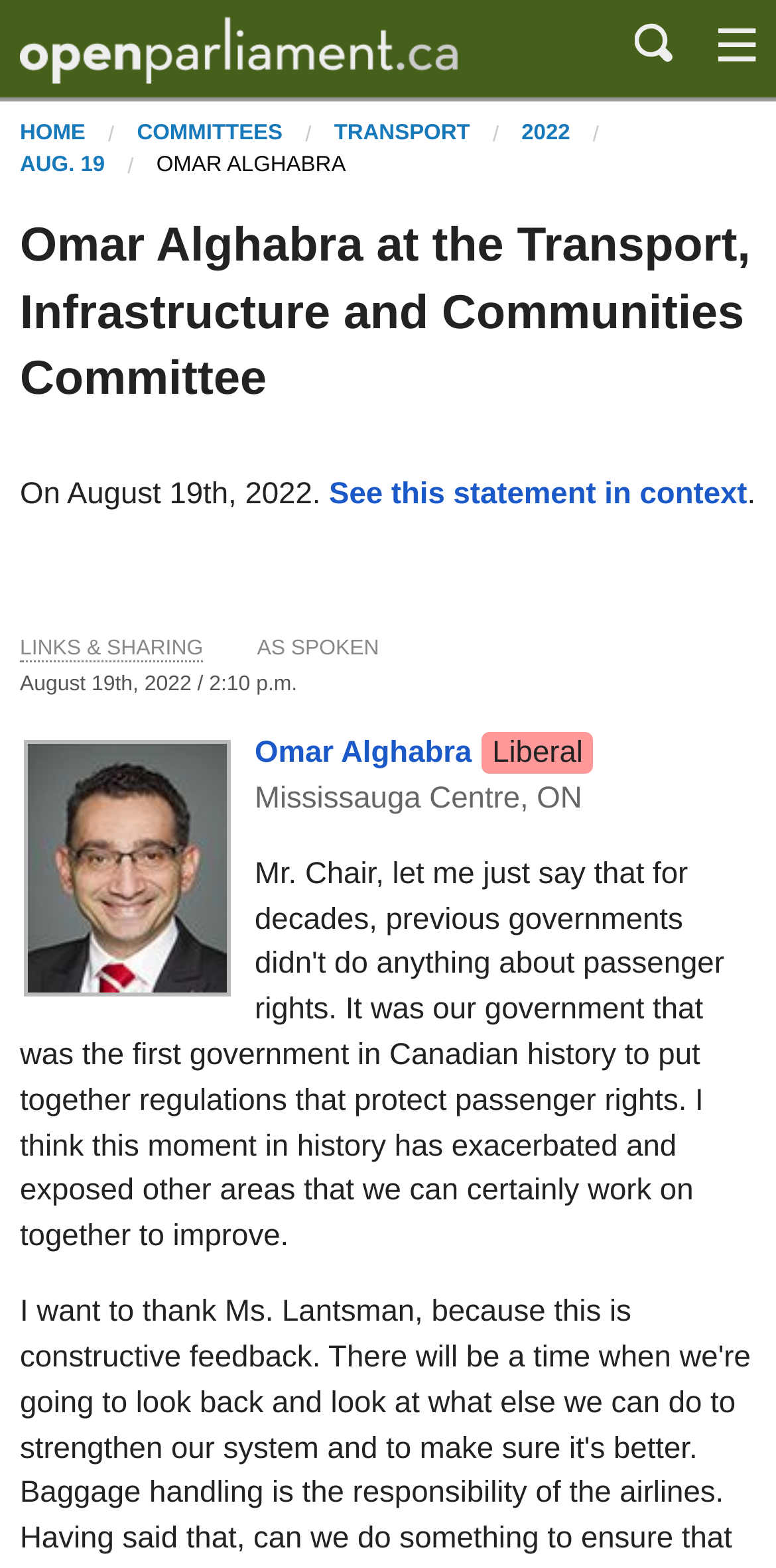What is the name of the person speaking? Refer to the image and provide a one-word or short phrase answer.

Omar Alghabra